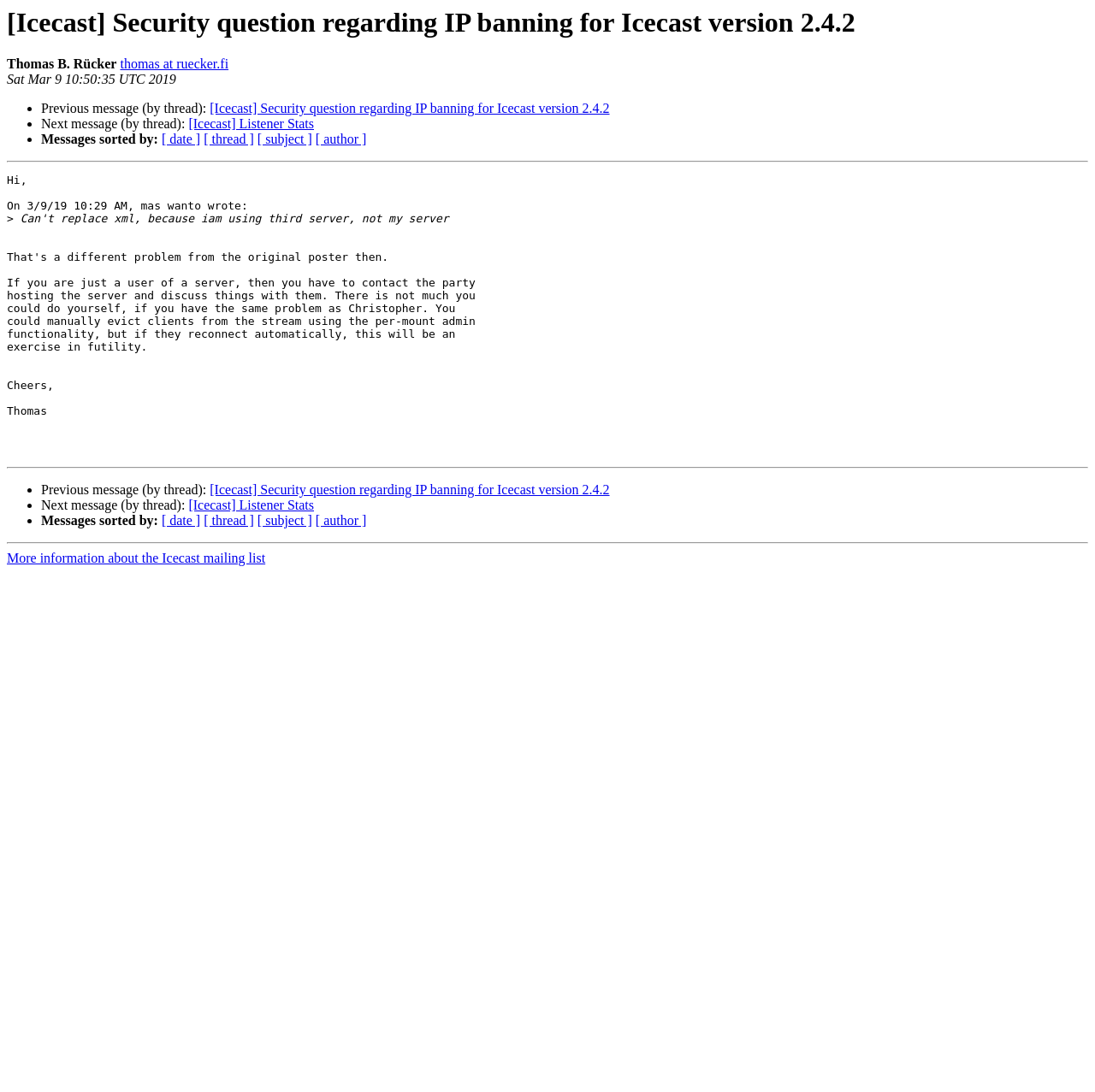What are the options to sort messages by?
Using the image, elaborate on the answer with as much detail as possible.

The webpage provides options to sort messages by different criteria, which are date, thread, subject, and author. These options are listed at the top of the webpage, allowing users to customize their message viewing experience.